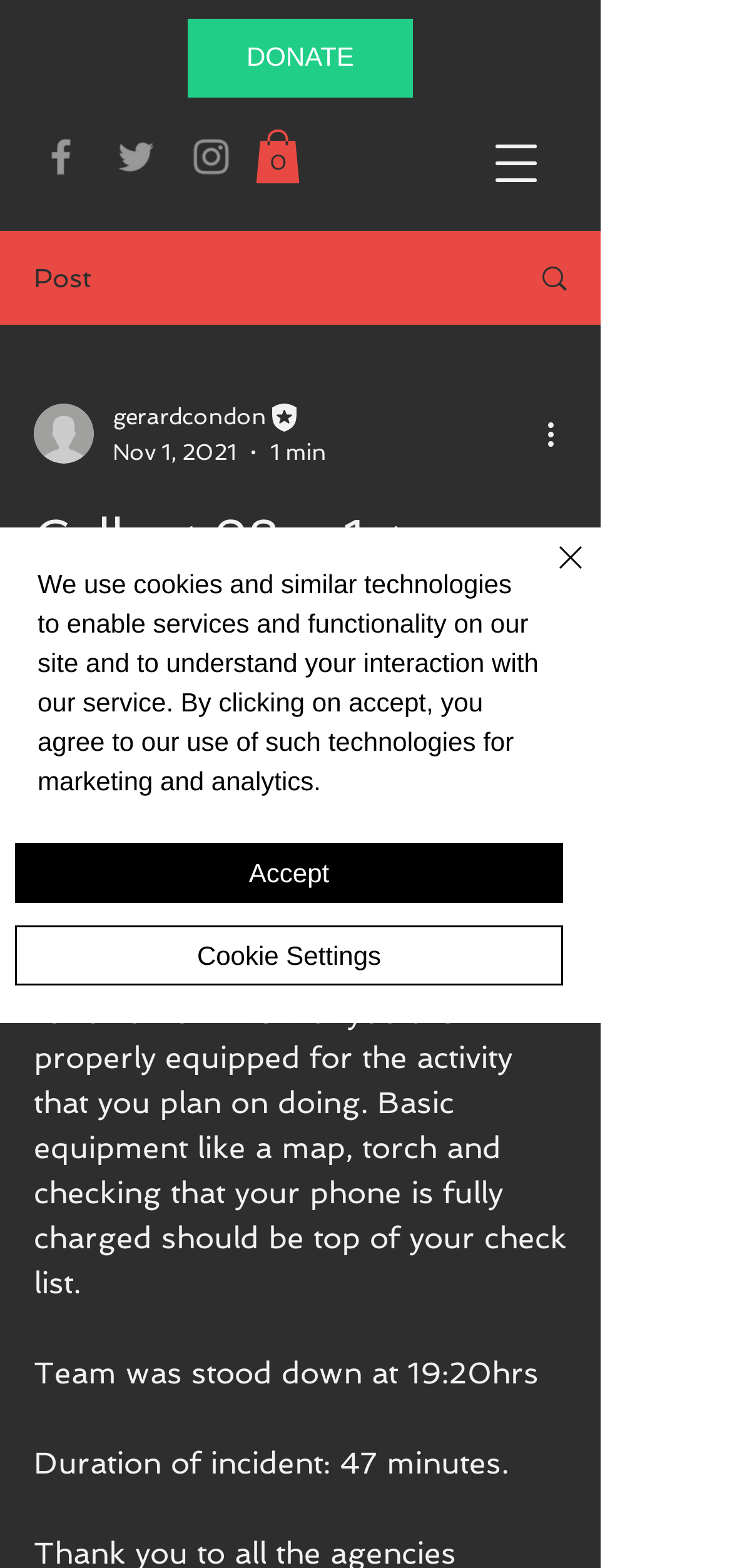Please identify the bounding box coordinates of where to click in order to follow the instruction: "Go to Facebook".

[0.051, 0.085, 0.115, 0.115]